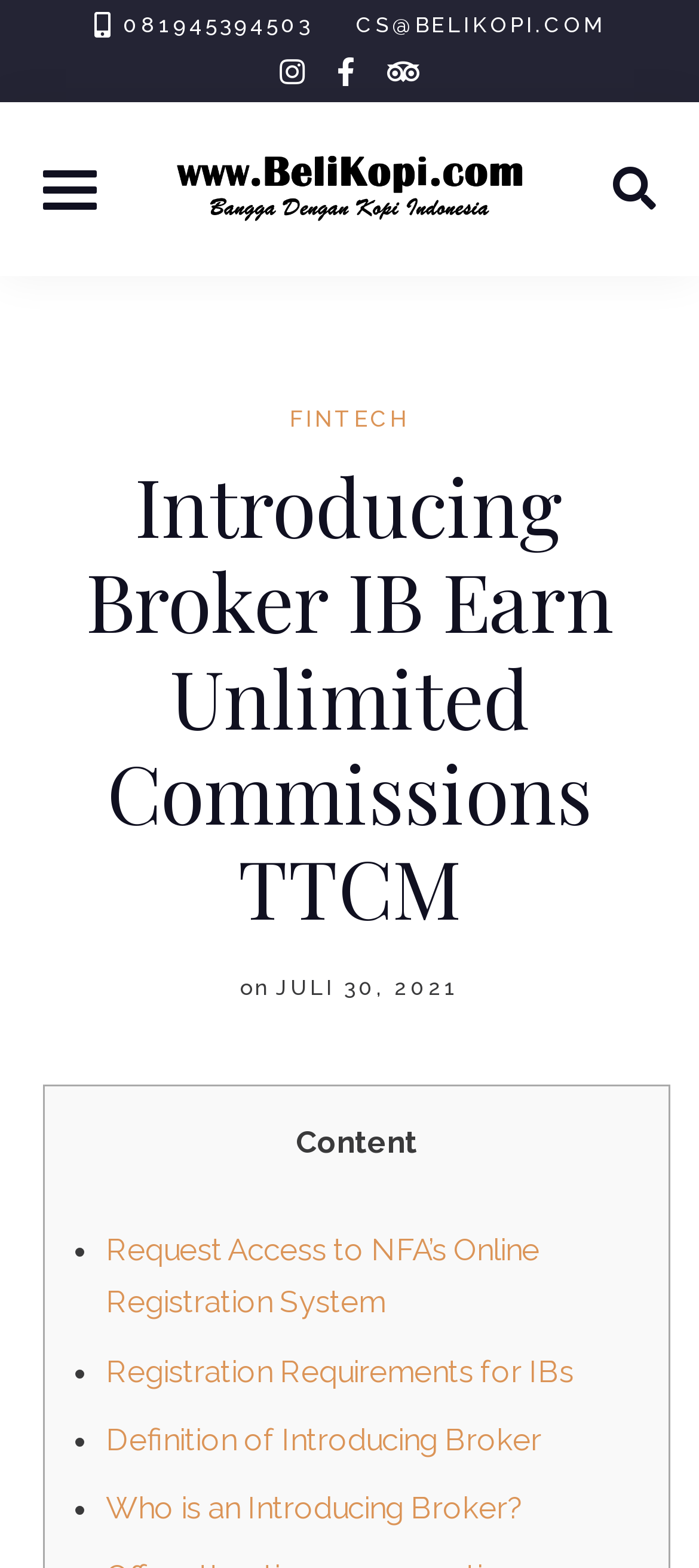What is the date mentioned on the webpage?
Based on the visual, give a brief answer using one word or a short phrase.

JULI 30, 2021